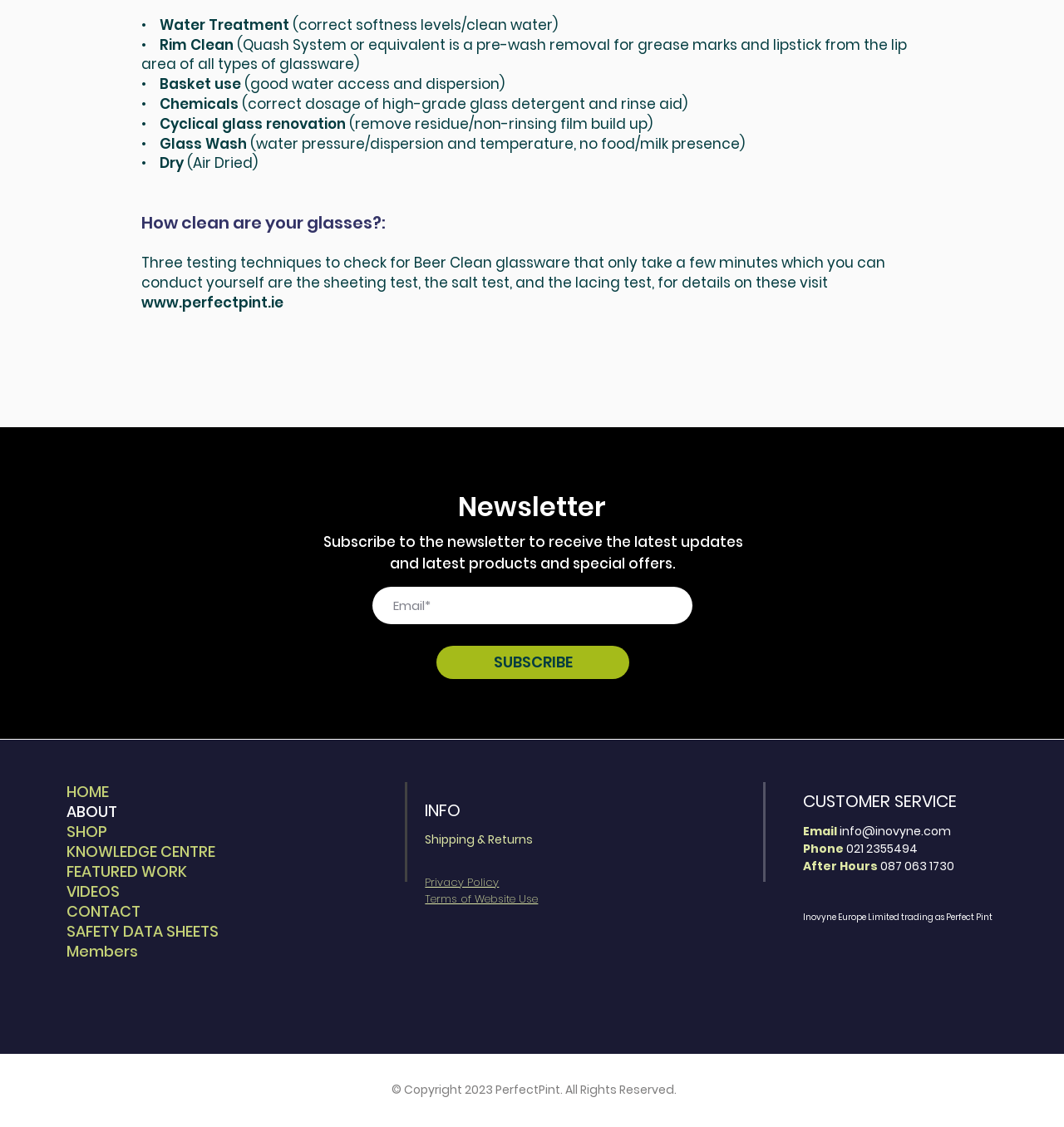Provide a short answer to the following question with just one word or phrase: What is the main topic of this webpage?

Water Treatment